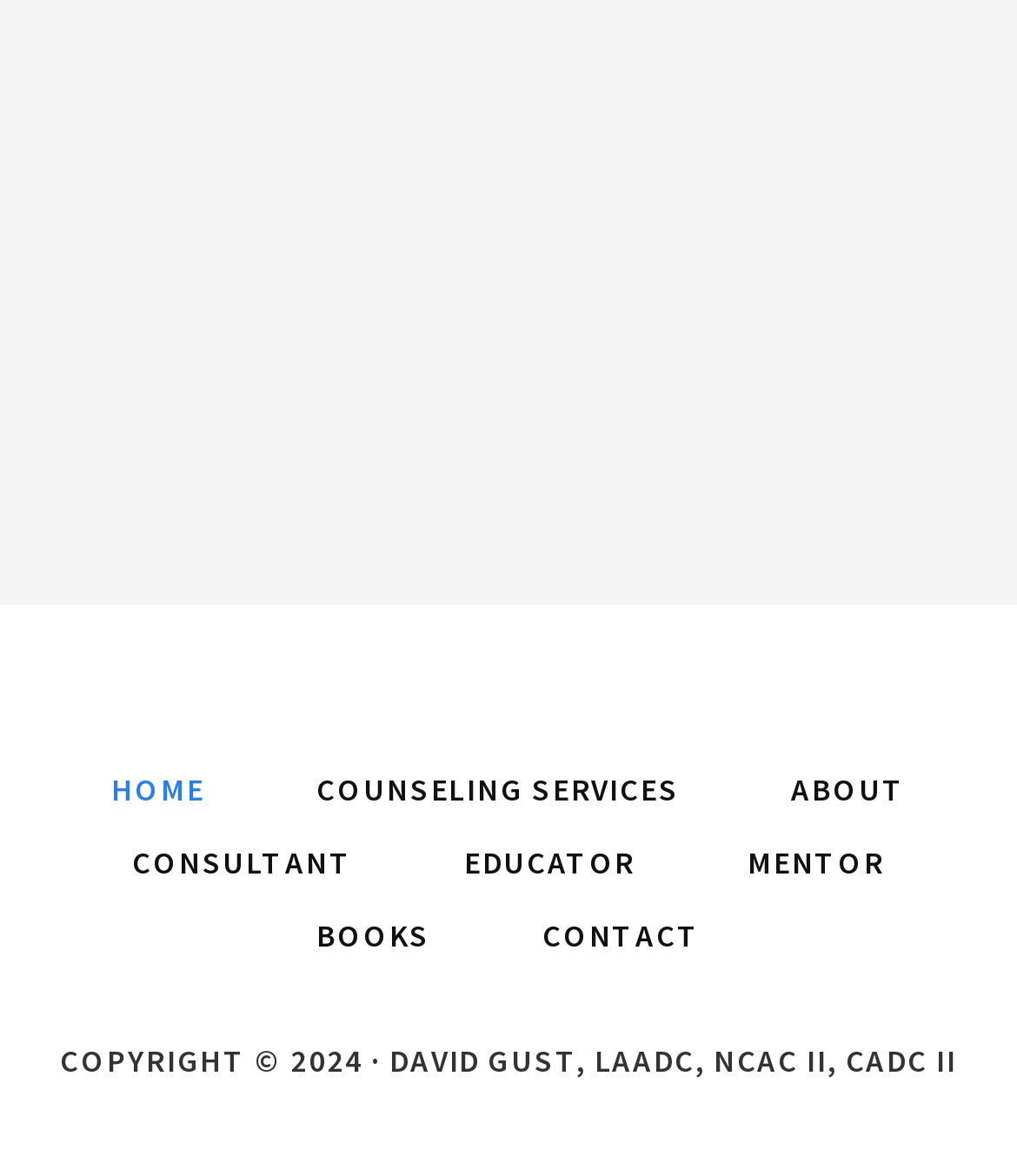Identify the bounding box coordinates of the region that should be clicked to execute the following instruction: "go to home page".

[0.058, 0.648, 0.253, 0.694]